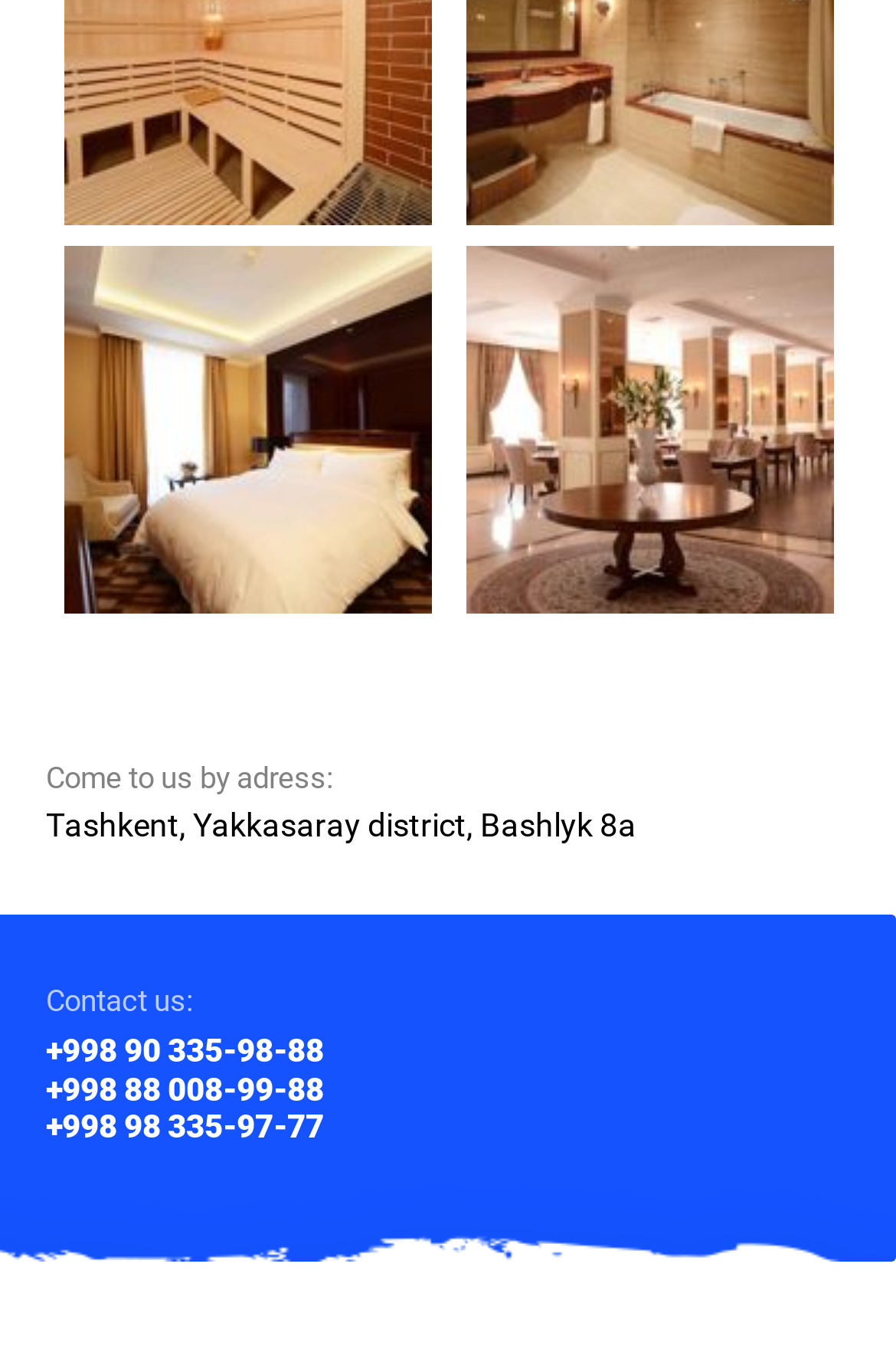Use a single word or phrase to answer the question:
What is the district of the address?

Yakkasaray